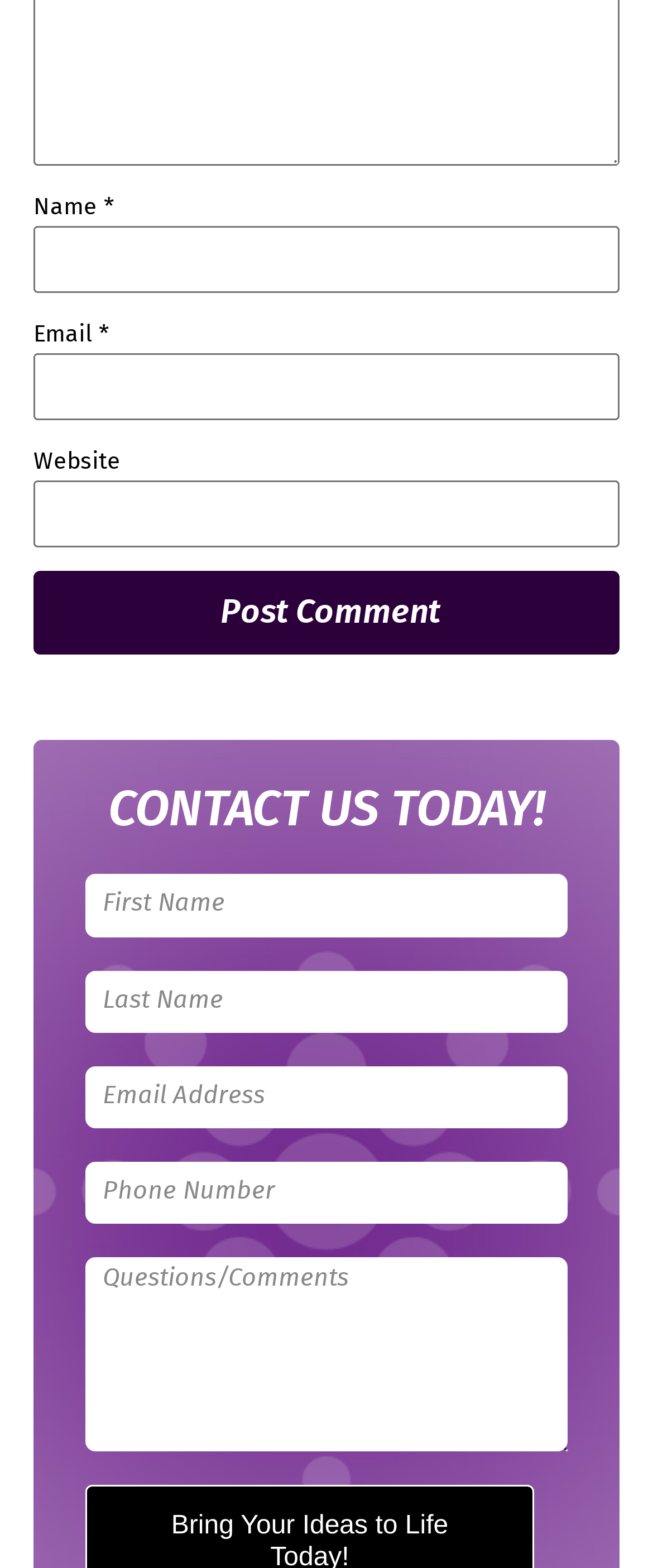Can you find the bounding box coordinates for the element to click on to achieve the instruction: "Type your questions or comments"?

[0.132, 0.802, 0.868, 0.926]